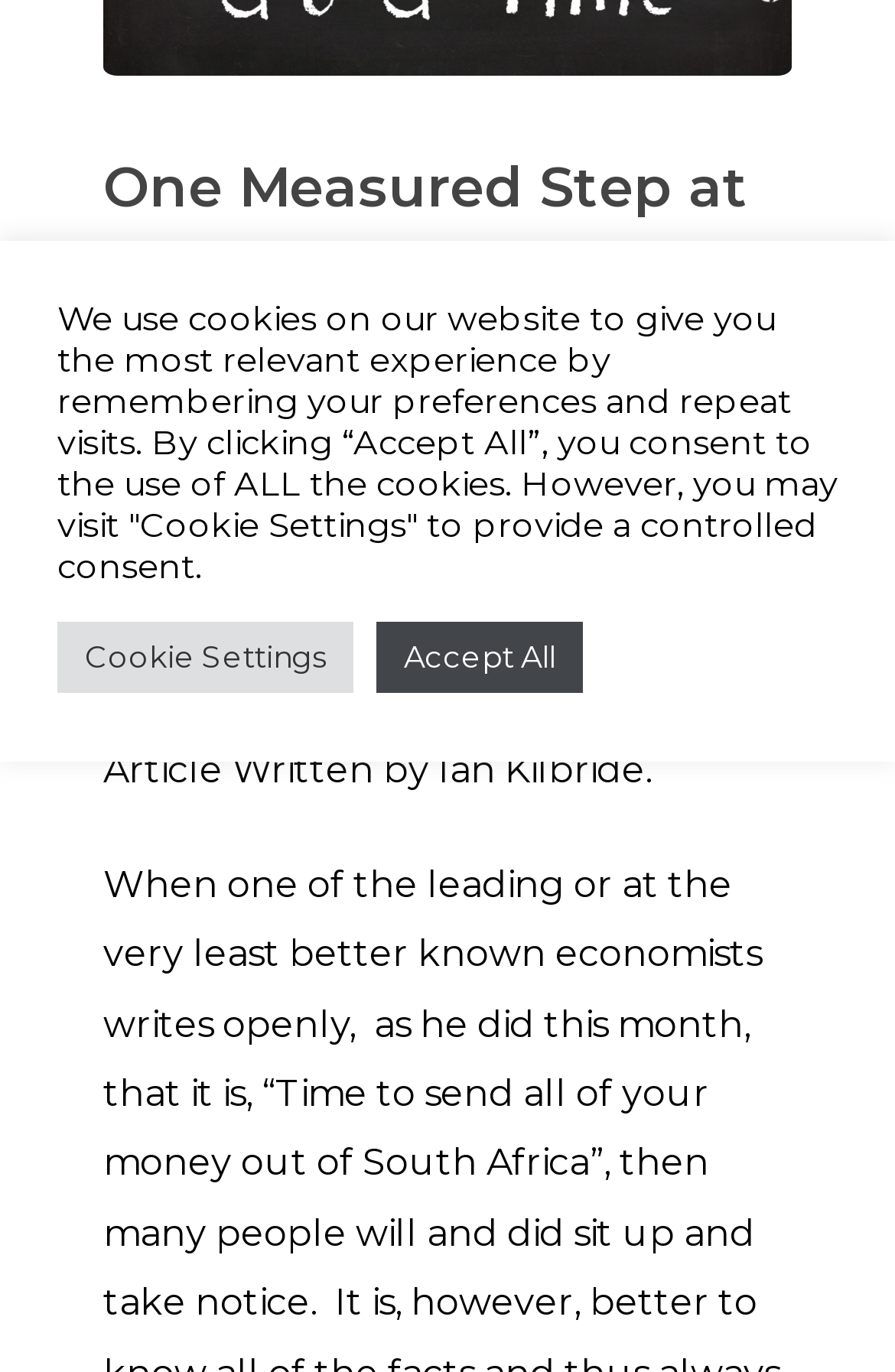Given the element description "Cookie Settings" in the screenshot, predict the bounding box coordinates of that UI element.

[0.064, 0.453, 0.395, 0.505]